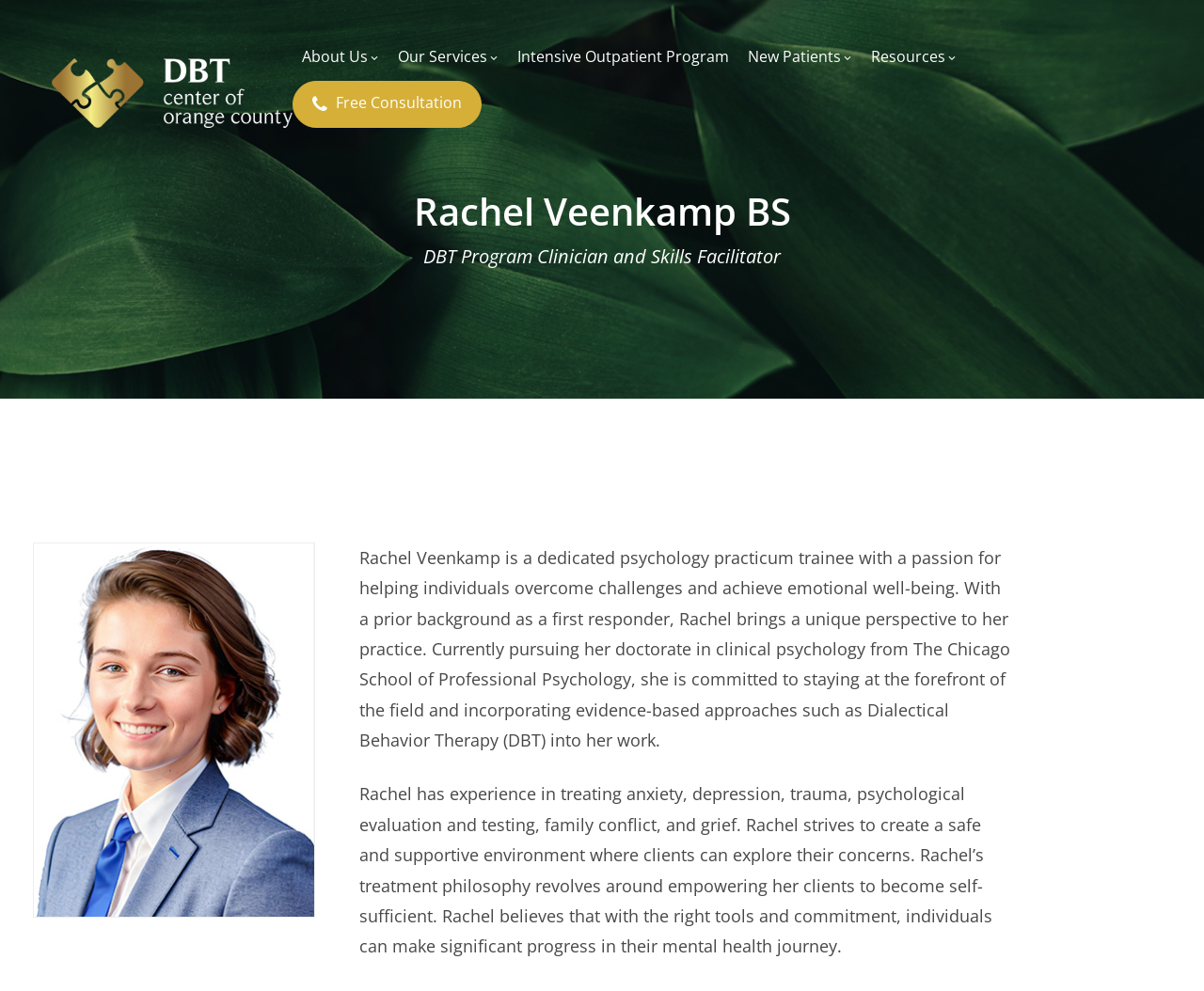Using the details from the image, please elaborate on the following question: What is Rachel's background before becoming a psychology practicum trainee?

According to the webpage, Rachel brings a unique perspective to her practice with a prior background as a first responder.